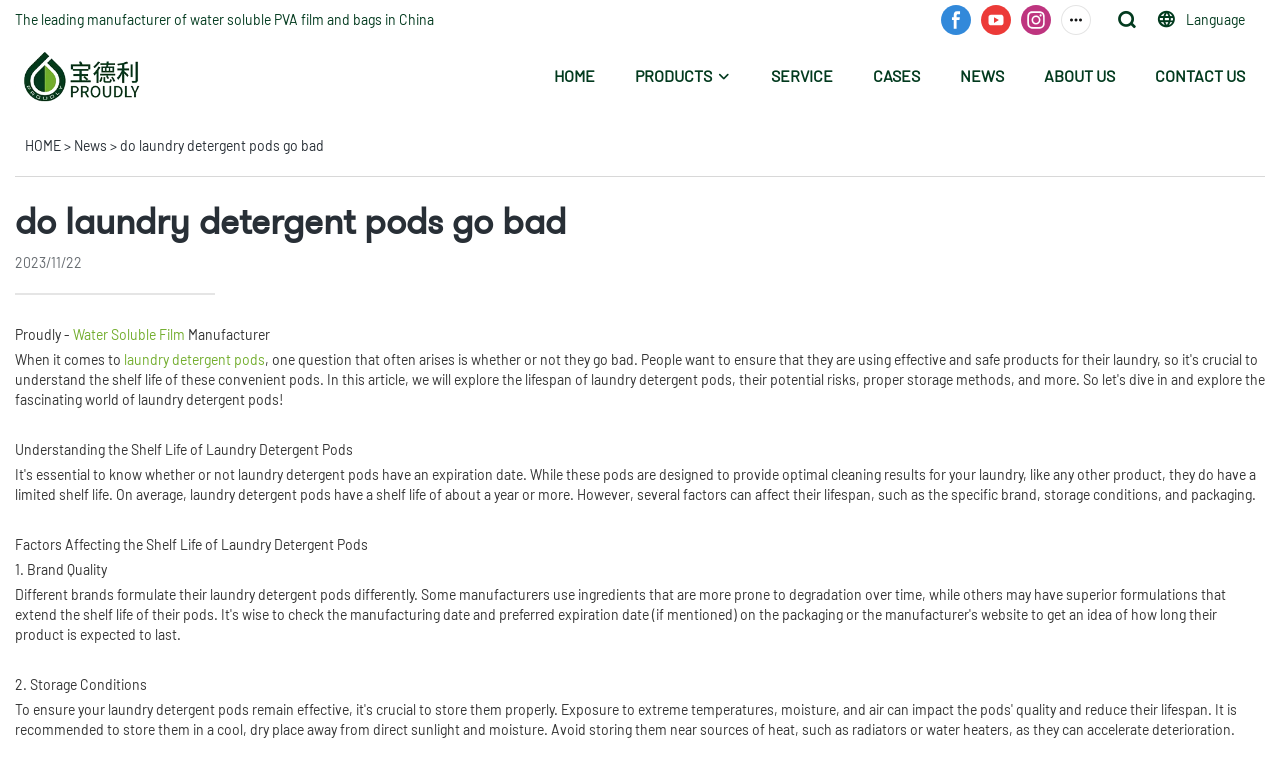Offer a meticulous caption that includes all visible features of the webpage.

The webpage appears to be a blog or article page from a company called Proudly, which manufactures water-soluble PVA film and bags in China. At the top of the page, there are social media links to Facebook, YouTube, and Instagram, aligned horizontally. 

To the right of these links, there is a language selection option. Below these elements, there is a horizontal navigation menu with links to different sections of the website, including Home, Products, Service, Cases, News, About Us, and Contact Us.

On the left side of the page, there is a vertical navigation menu with links to Home and News, as well as a heading that reads "do laundry detergent pods go bad". Below this heading, there is a date "2023/11/22" and a subheading that reads "Proudly - Water Soluble Film Manufacturer".

The main content of the page is an article about the shelf life of laundry detergent pods. The article is divided into sections, including "When it comes to laundry detergent pods", "Understanding the Shelf Life of Laundry Detergent Pods", "Factors Affecting the Shelf Life of Laundry Detergent Pods", and subsections such as "1. Brand Quality" and "2. Storage Conditions".